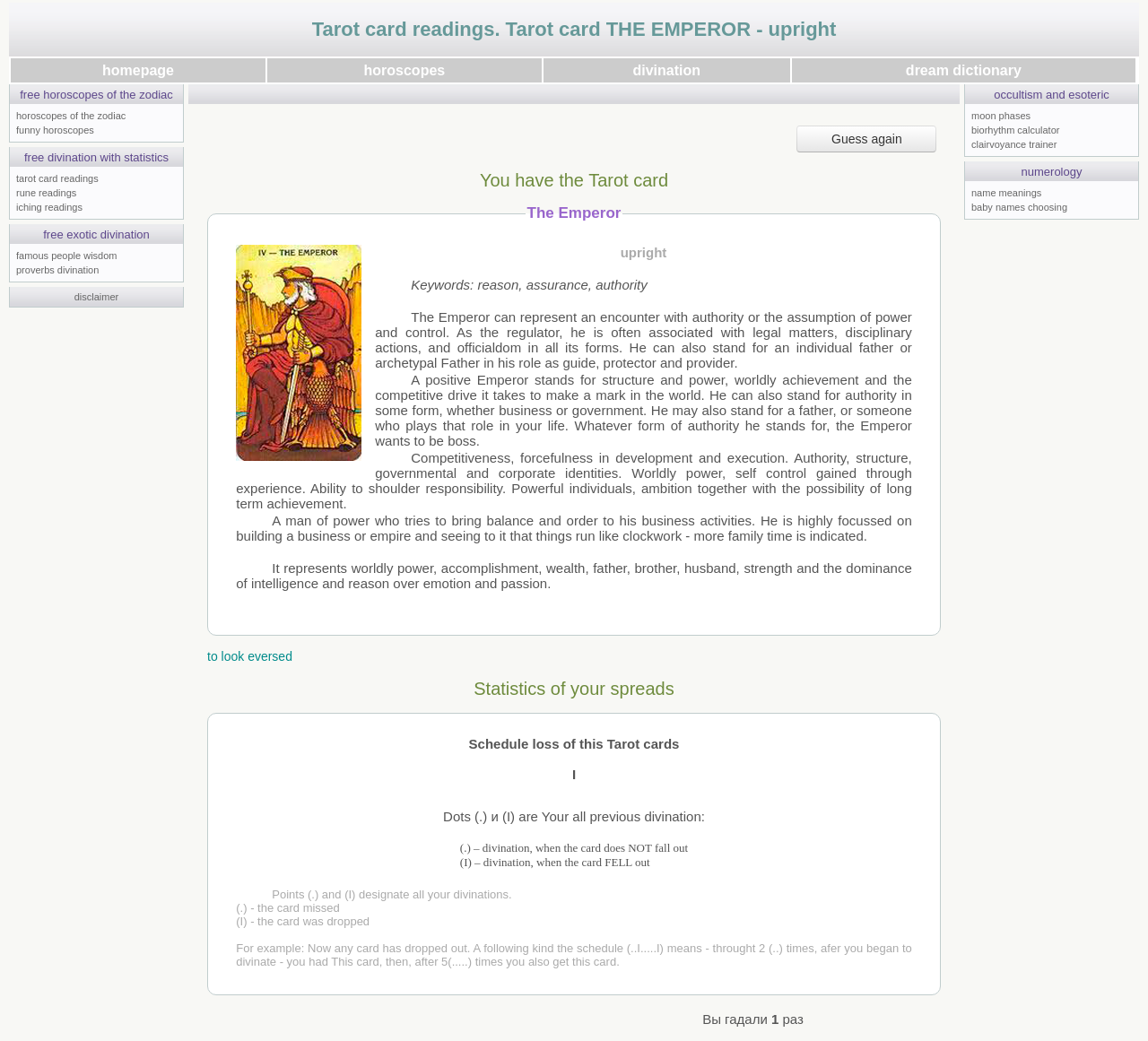Provide a short, one-word or phrase answer to the question below:
What is the theme of the links in the bottom section of the webpage?

Occultism and esoteric